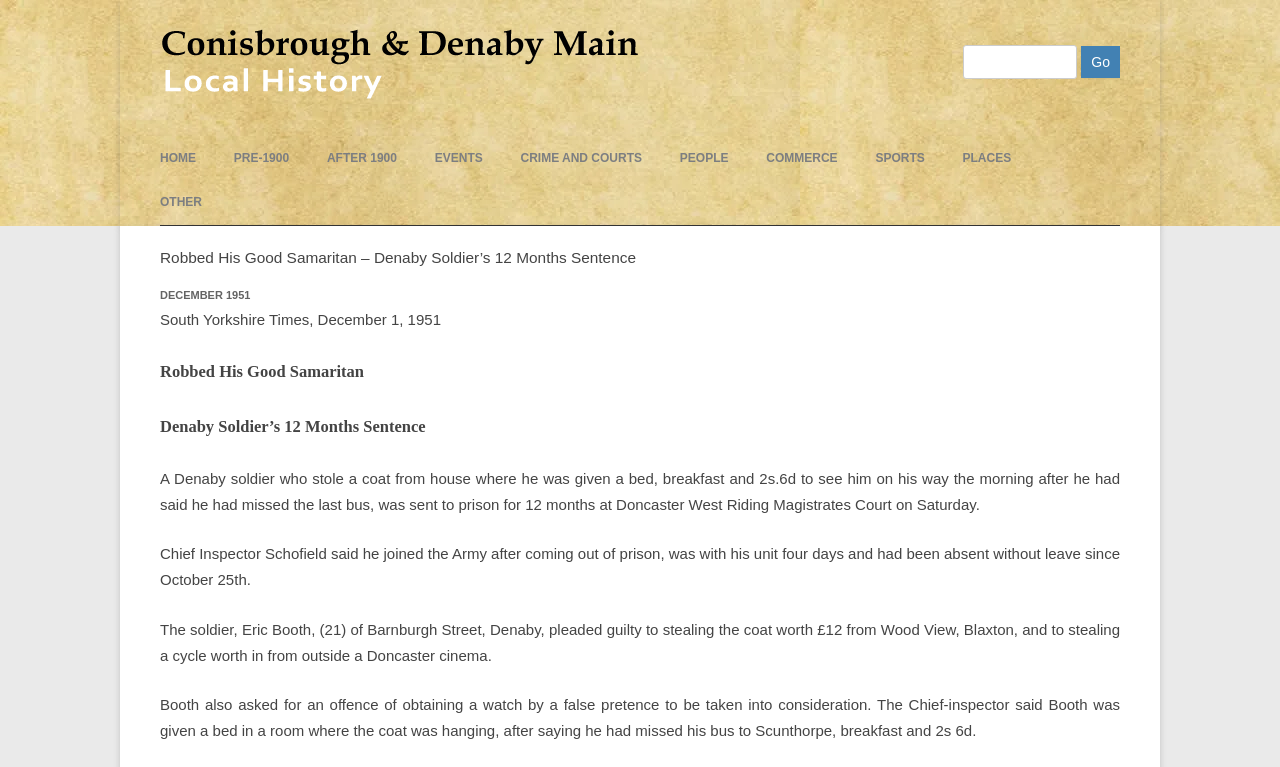How many months was Eric Booth sentenced to prison?
Provide an in-depth and detailed answer to the question.

I found the sentence duration by reading the StaticText element with the text 'A Denaby soldier who stole a coat from house where he was given a bed, breakfast and 2s.6d to see him on his way the morning after he had said he had missed the last bus, was sent to prison for 12 months at Doncaster West Riding Magistrates Court on Saturday.'